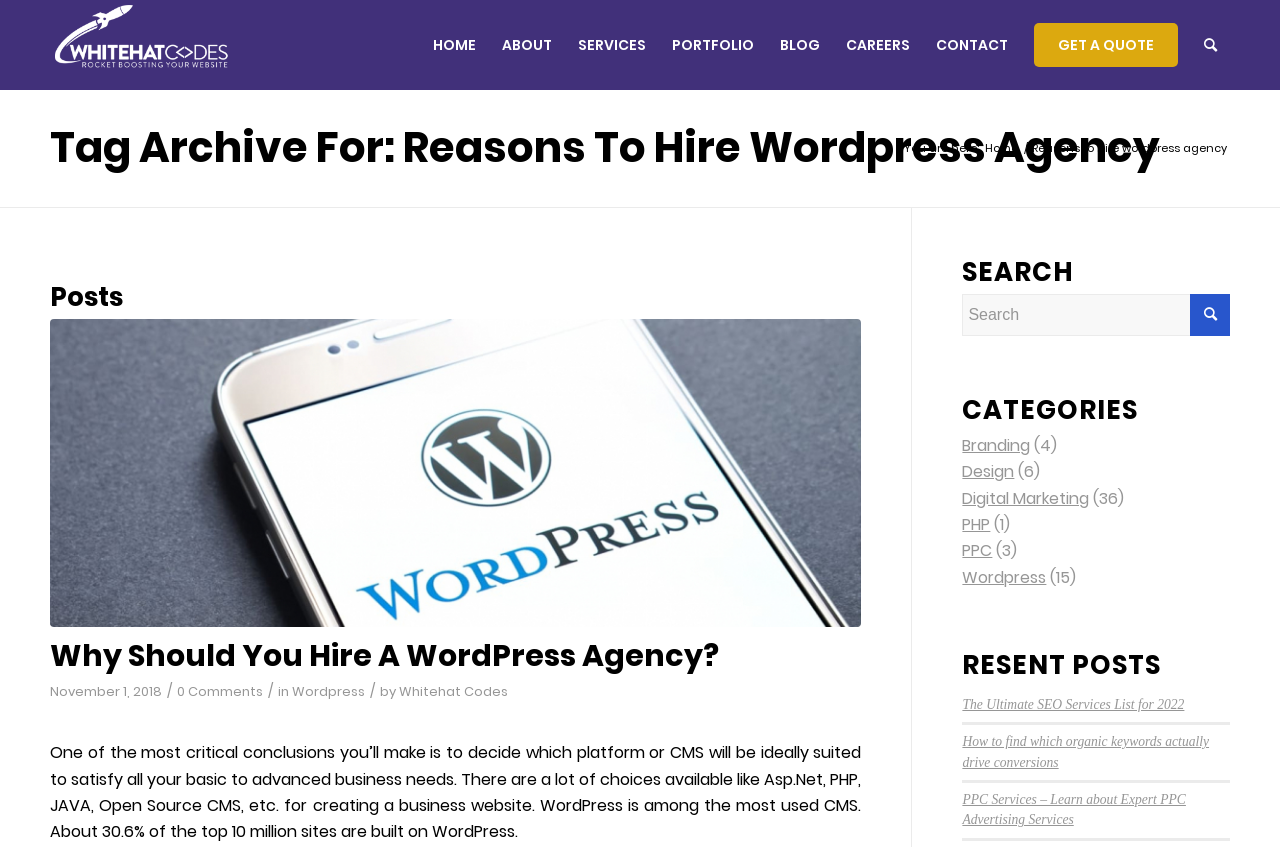Identify the bounding box coordinates of the clickable region required to complete the instruction: "Search for something". The coordinates should be given as four float numbers within the range of 0 and 1, i.e., [left, top, right, bottom].

[0.752, 0.347, 0.961, 0.397]